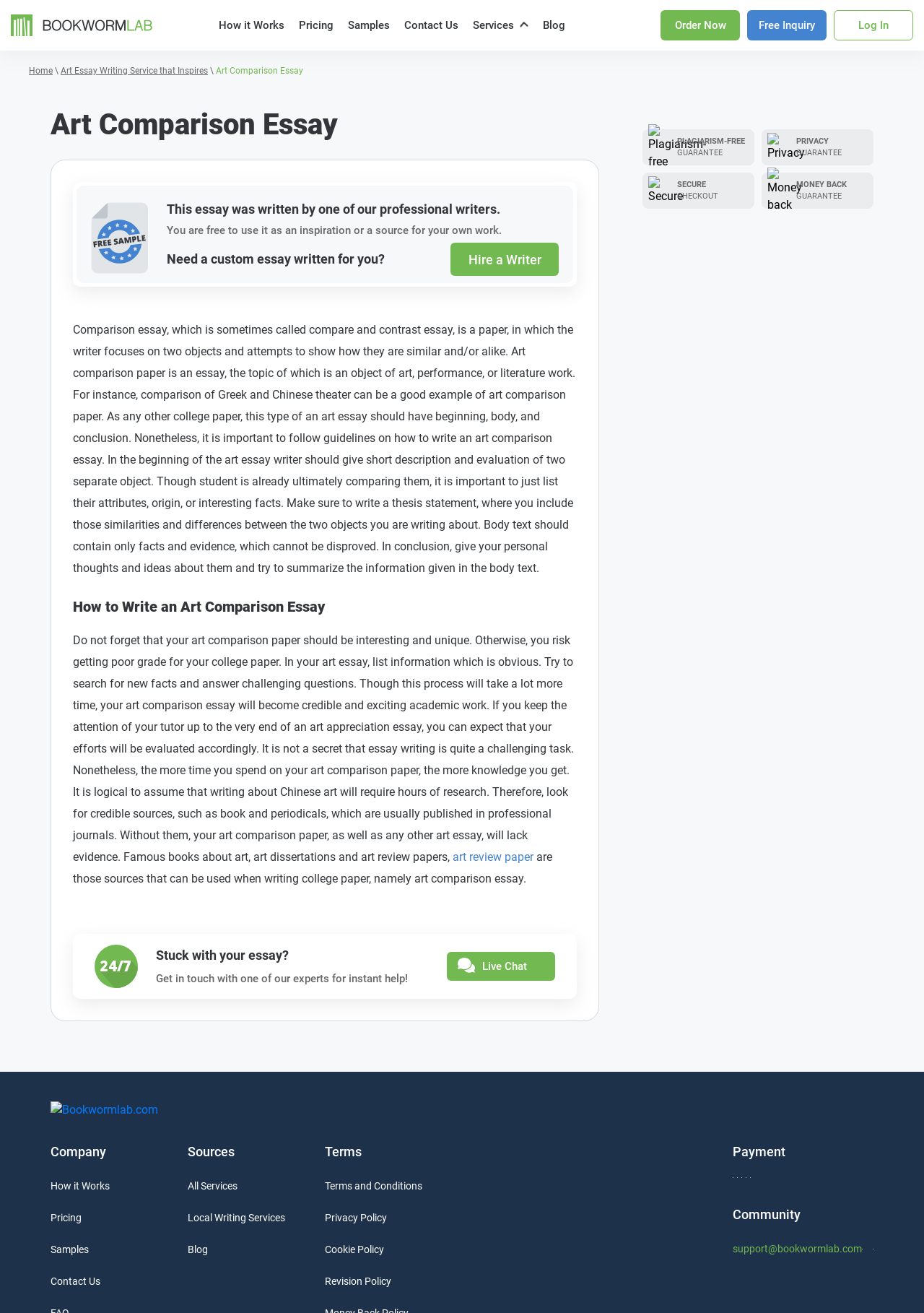Determine the bounding box coordinates of the target area to click to execute the following instruction: "Check the company information."

[0.055, 0.871, 0.115, 0.883]